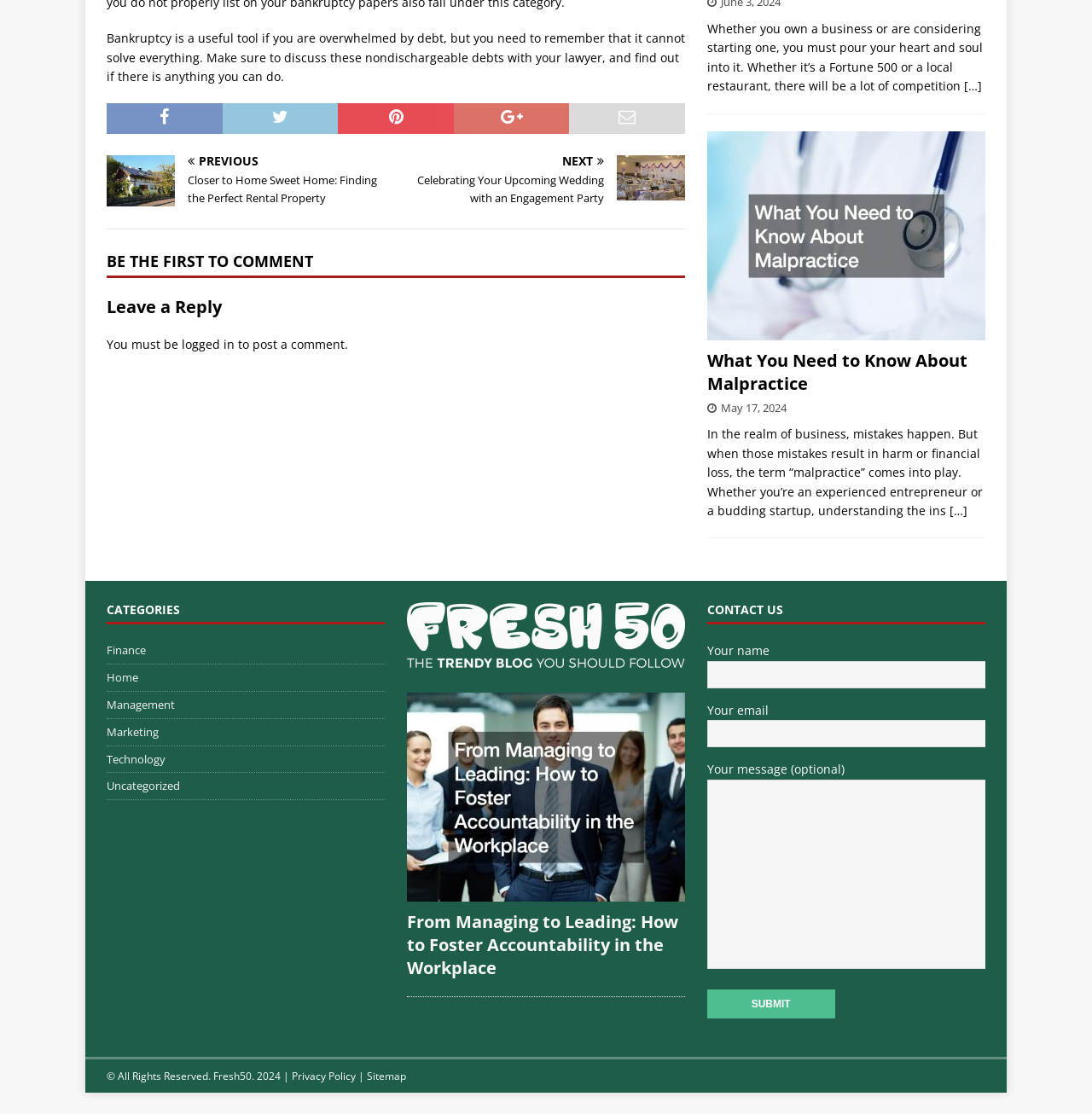Please identify the bounding box coordinates of the area that needs to be clicked to follow this instruction: "Click on the 'What You Need to Know About Malpractice' article".

[0.647, 0.313, 0.902, 0.354]